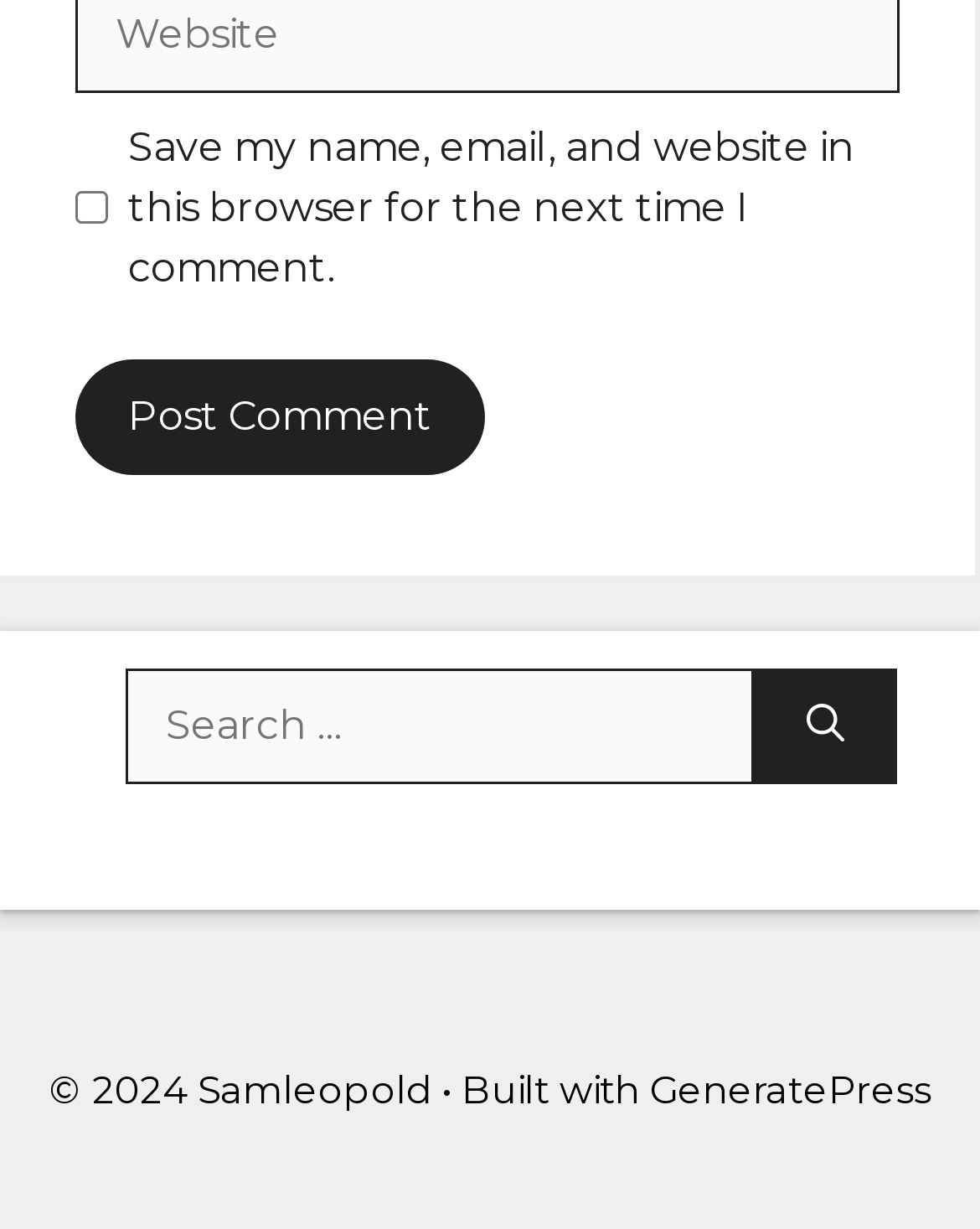Based on the element description porno izle, identify the bounding box coordinates for the UI element. The coordinates should be in the format (top-left x, top-left y, bottom-right x, bottom-right y) and within the 0 to 1 range.

[0.0, 0.955, 0.205, 0.994]